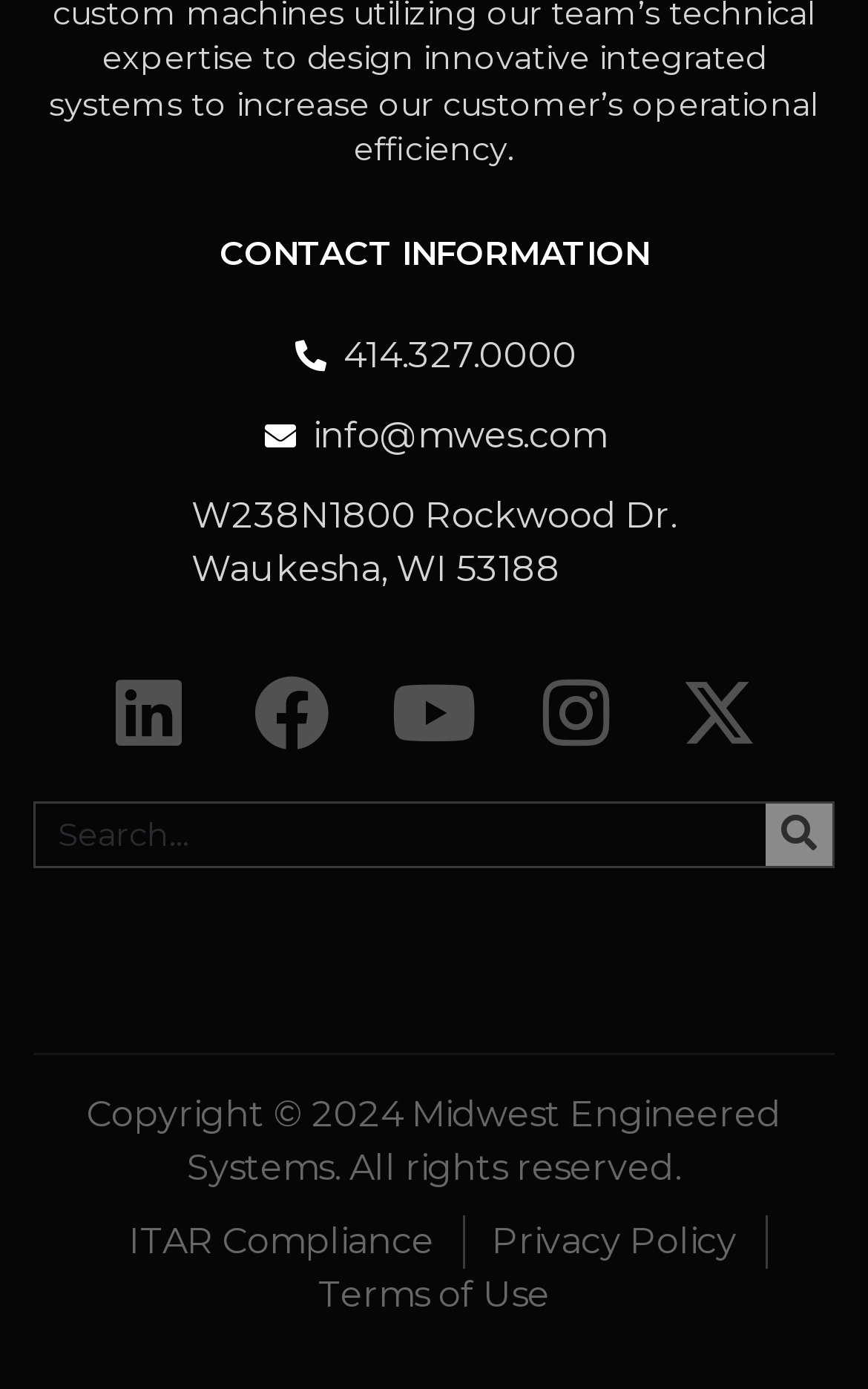Please find the bounding box for the UI element described by: "Instagram".

None